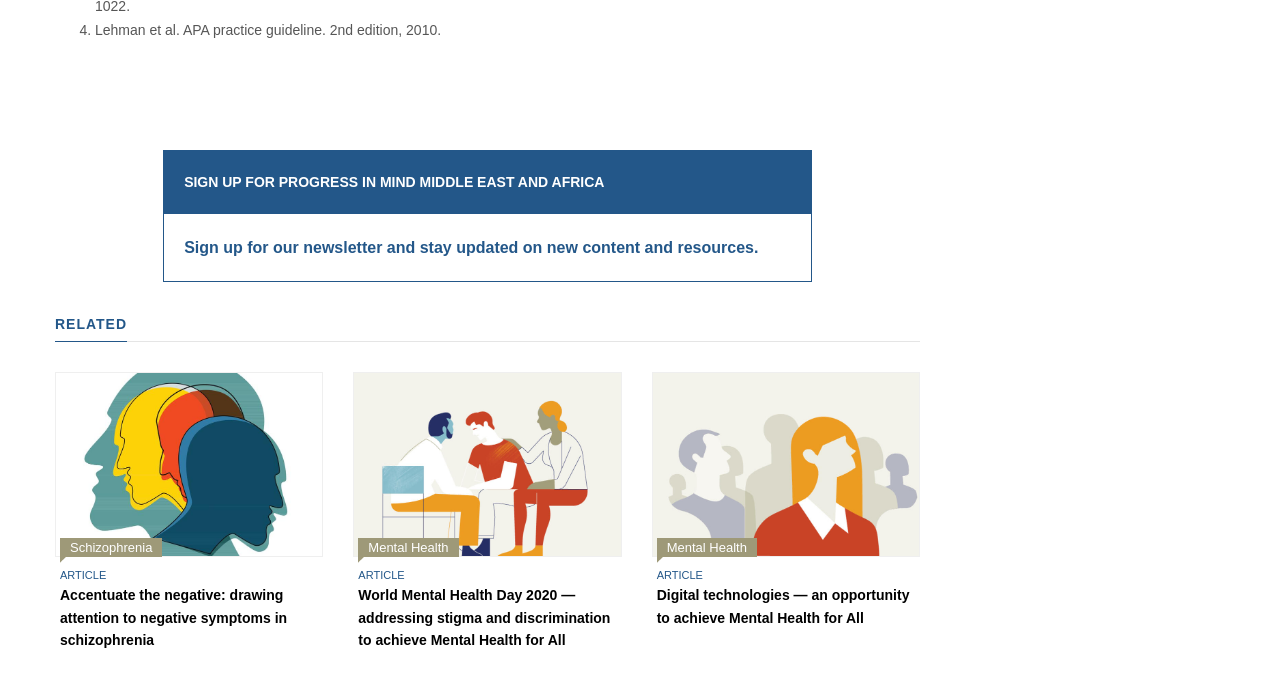Please specify the bounding box coordinates in the format (top-left x, top-left y, bottom-right x, bottom-right y), with all values as floating point numbers between 0 and 1. Identify the bounding box of the UI element described by: Podcast

None